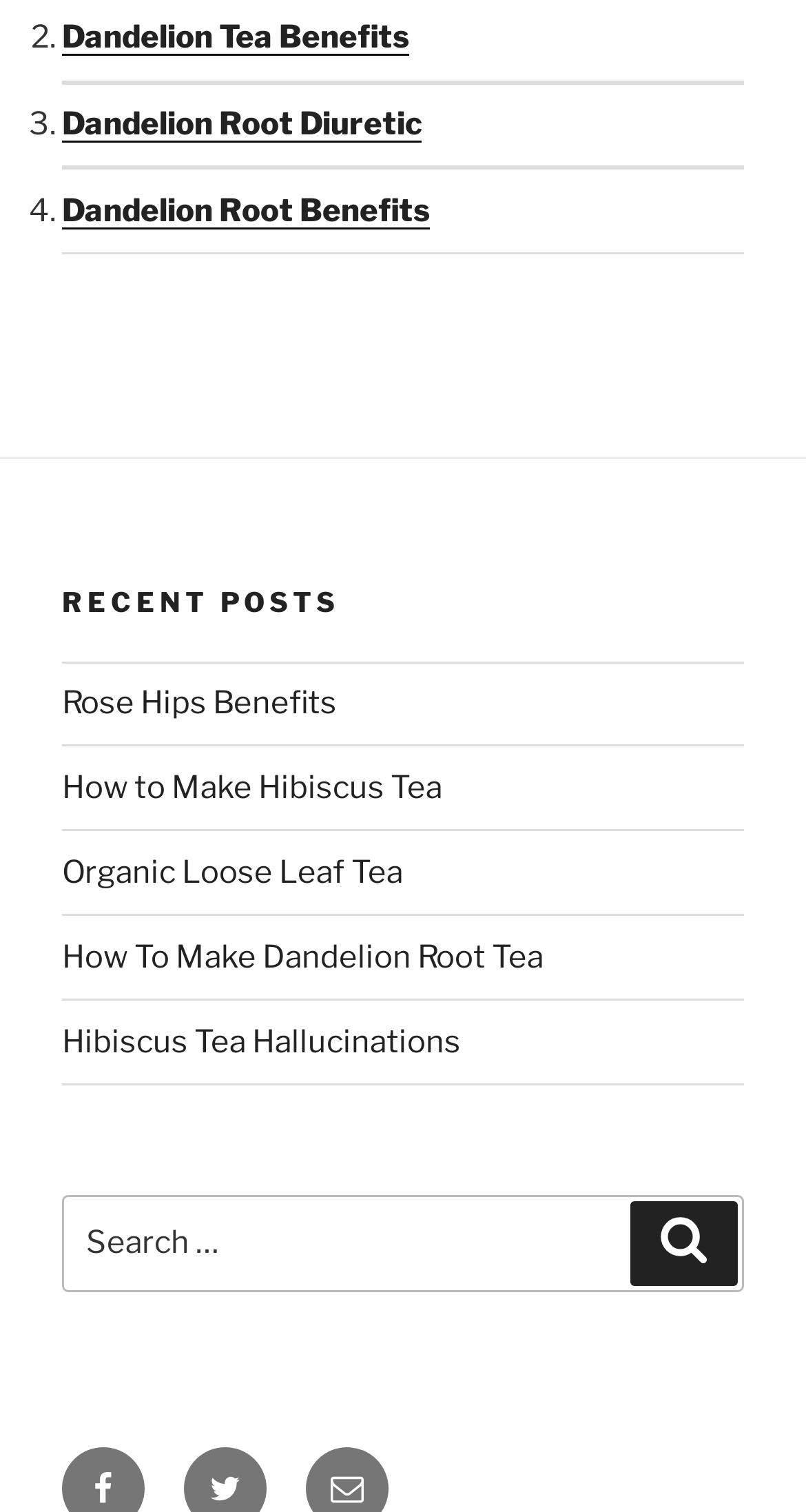Please find and report the bounding box coordinates of the element to click in order to perform the following action: "View the 'Beautiful set of 4 Danish dining chairs in Oak now' post". The coordinates should be expressed as four float numbers between 0 and 1, in the format [left, top, right, bottom].

None